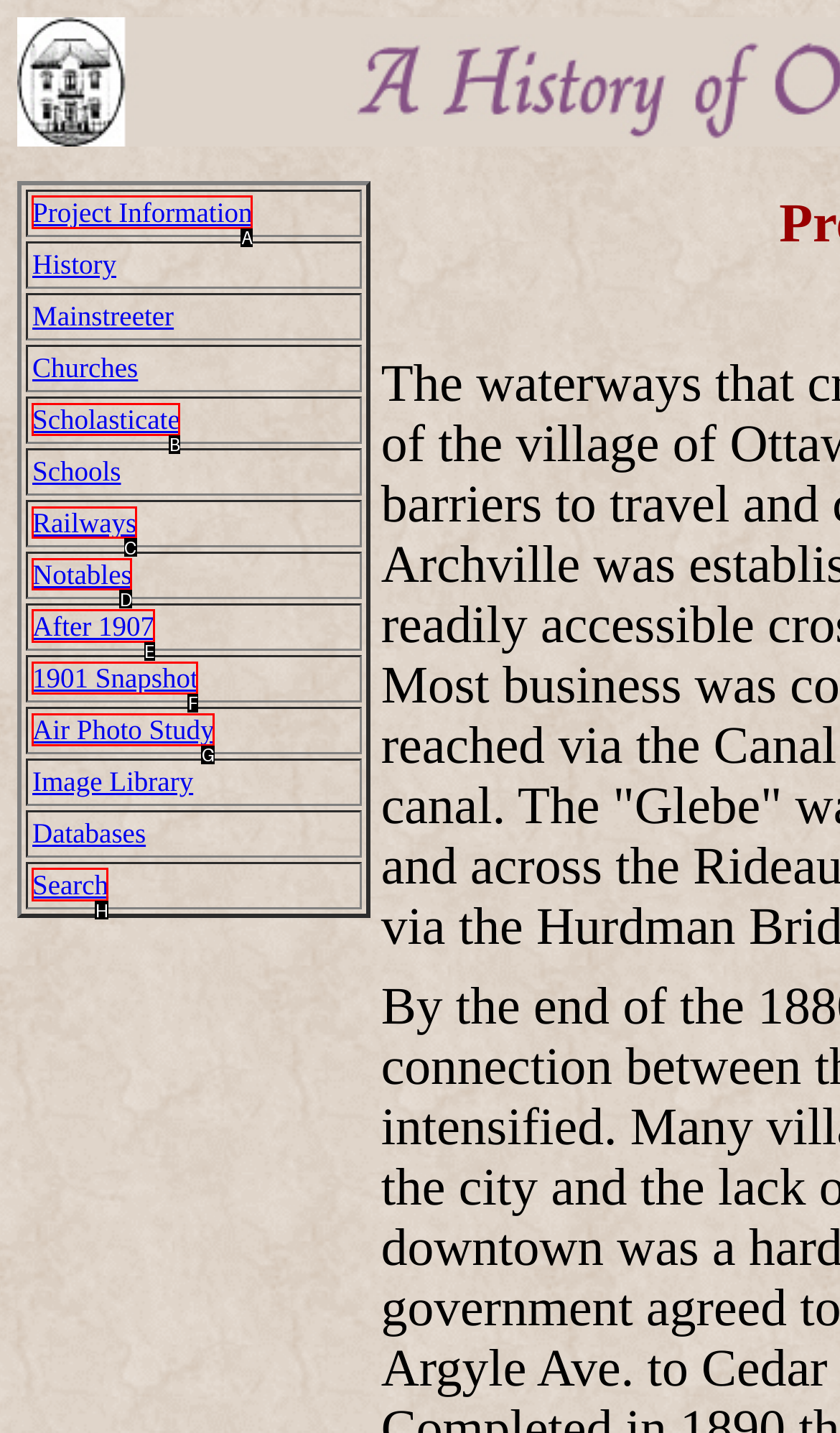Select the correct UI element to click for this task: go to FrontPage.
Answer using the letter from the provided options.

None